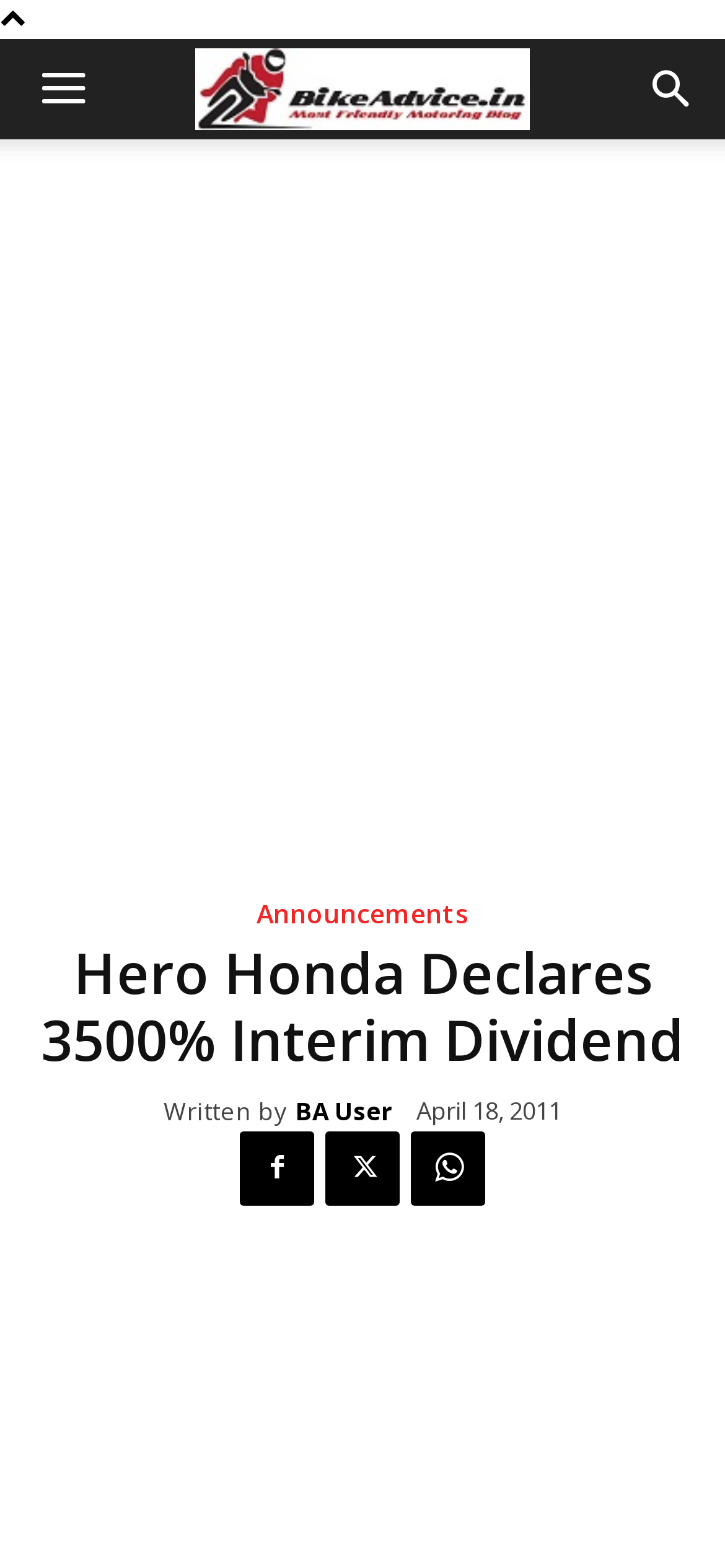Using the description "aria-label="Advertisement" name="aswift_0" title="Advertisement"", predict the bounding box of the relevant HTML element.

[0.0, 0.148, 1.0, 0.533]